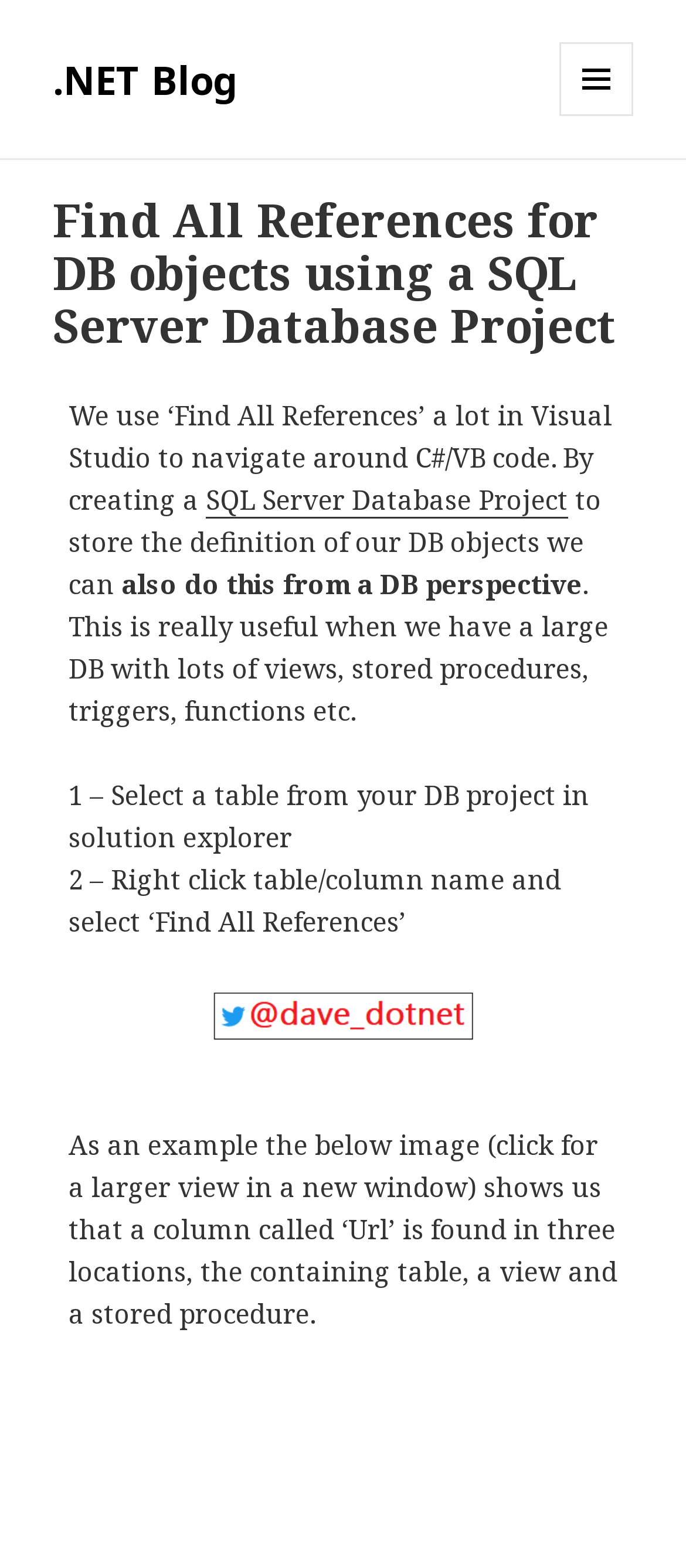What is stored in a SQL Server Database Project?
Using the image provided, answer with just one word or phrase.

Definition of DB objects